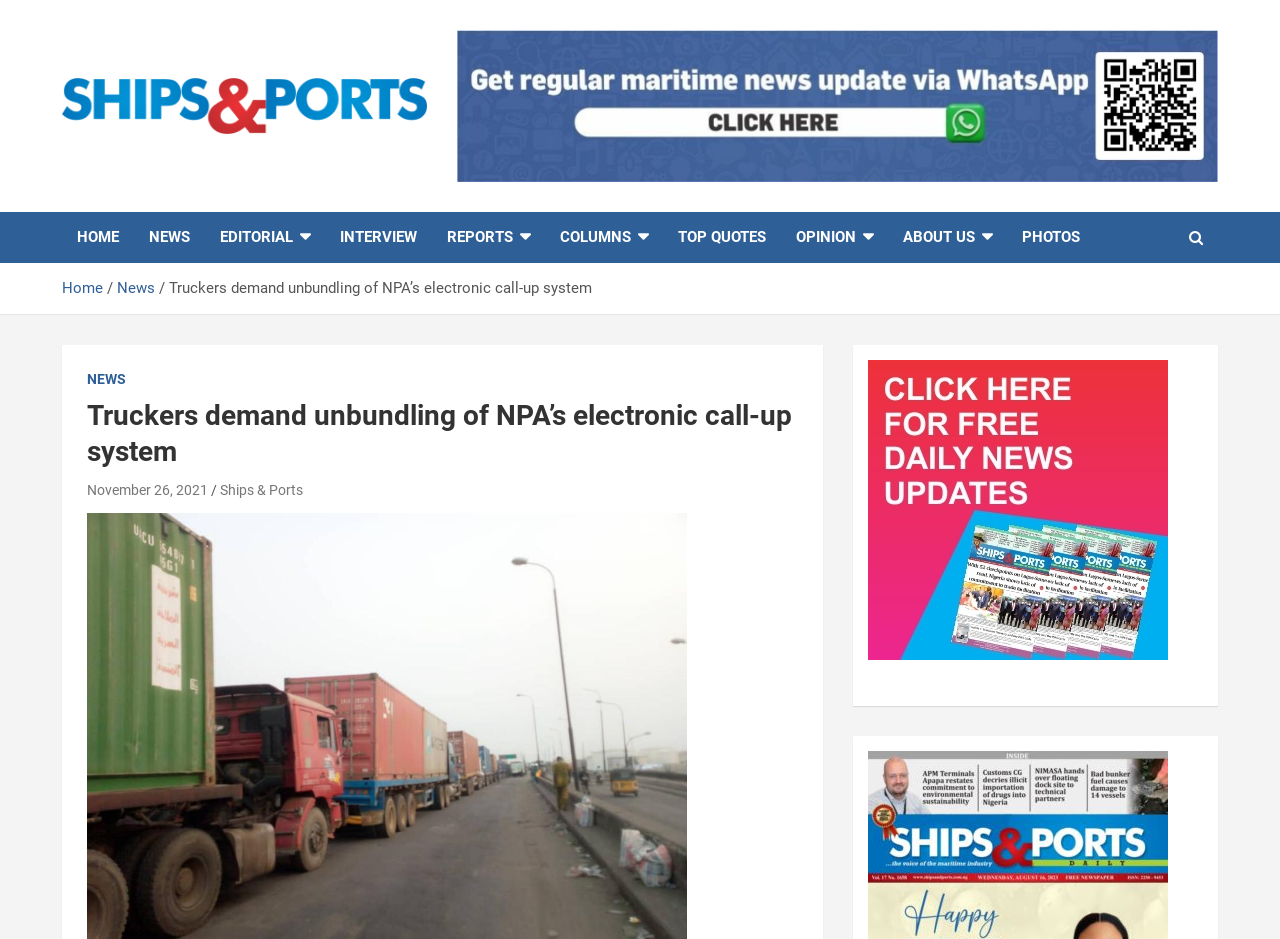Could you indicate the bounding box coordinates of the region to click in order to complete this instruction: "Check out the archives".

None